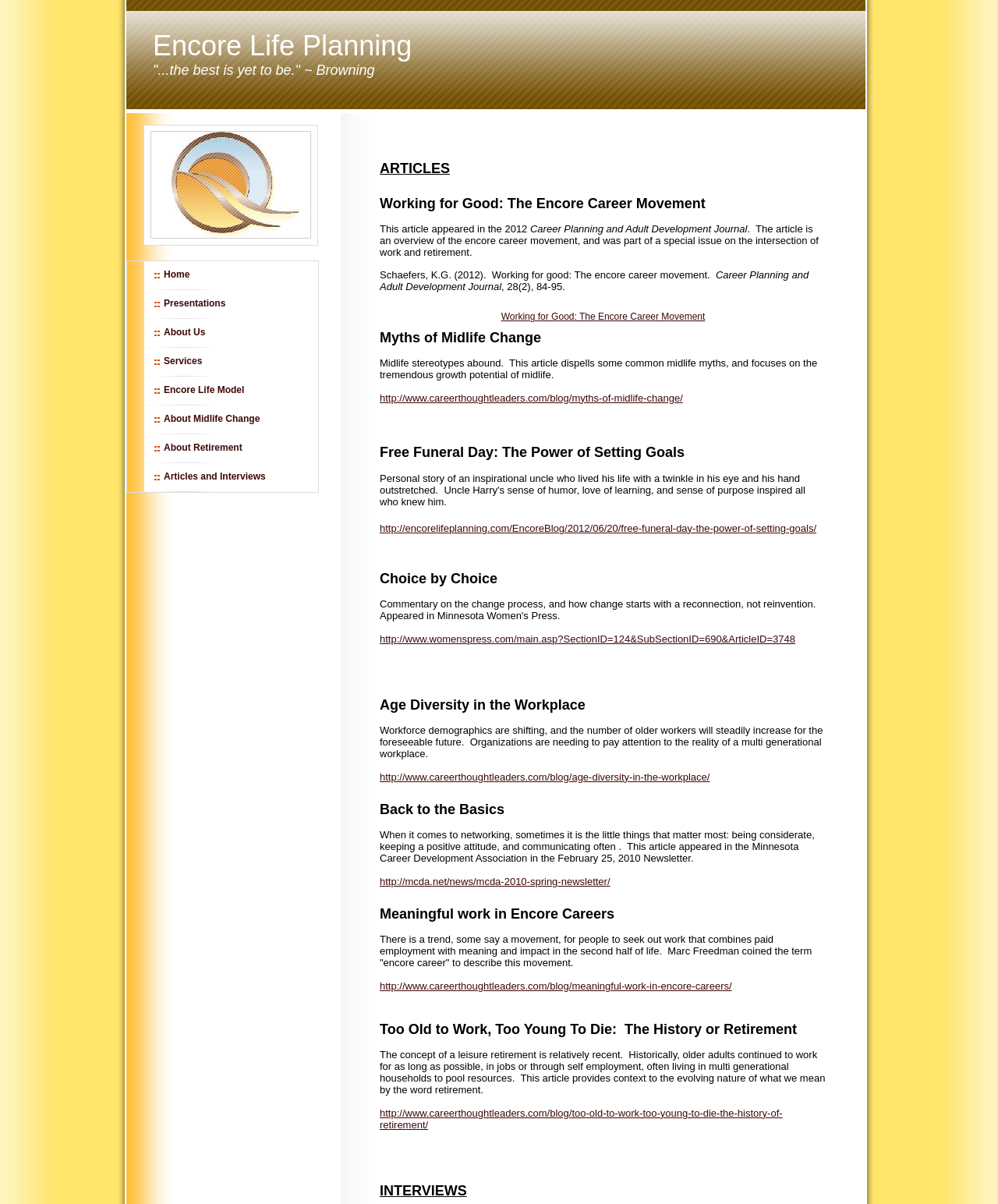Answer this question in one word or a short phrase: What are the main navigation links on the webpage?

Home, Presentations, About Us, Services, Encore Life Model, About Midlife Change, About Retirement, Articles and Interviews